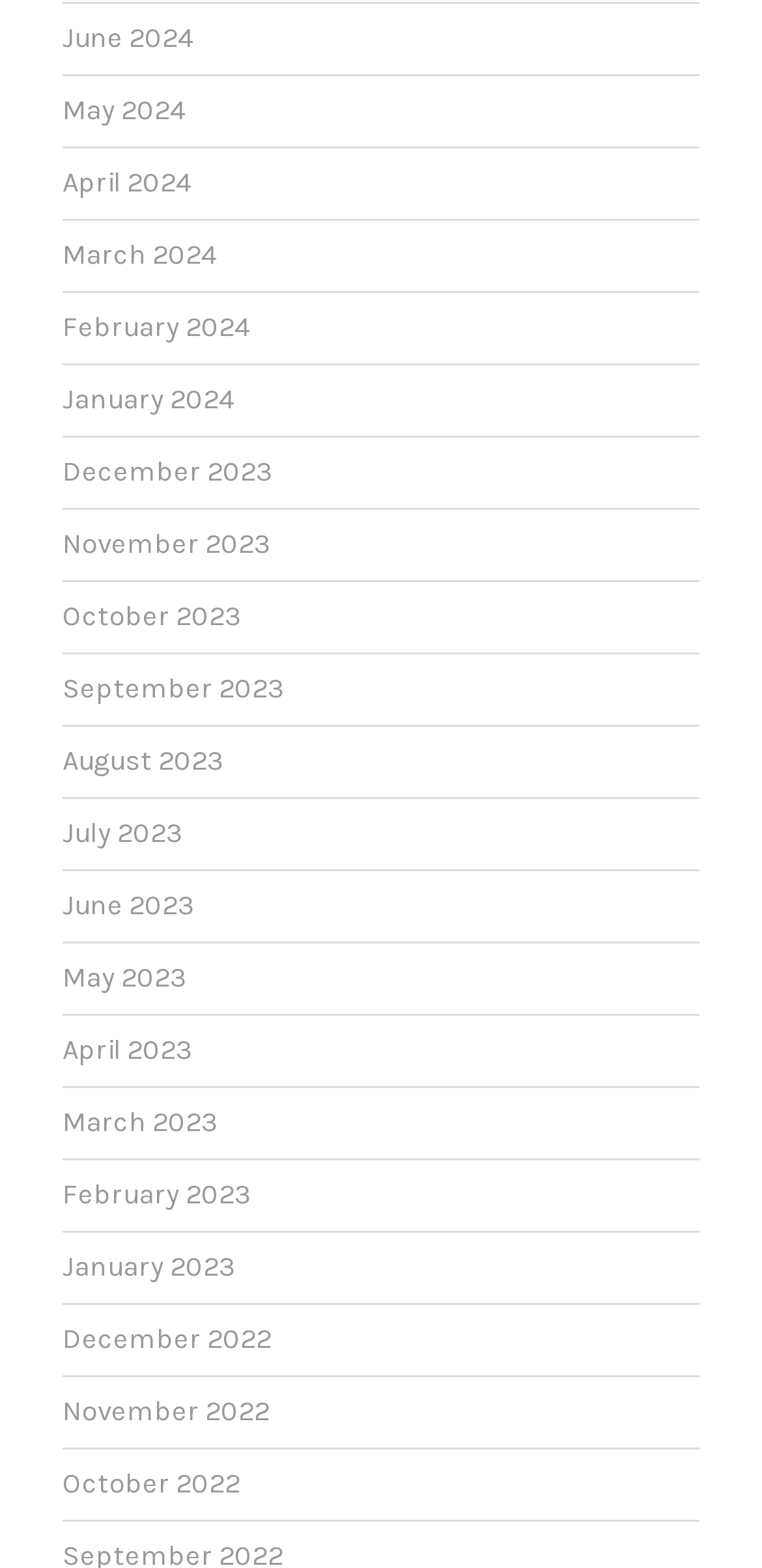Find the bounding box coordinates of the element to click in order to complete the given instruction: "go to May 2023."

[0.082, 0.613, 0.246, 0.637]